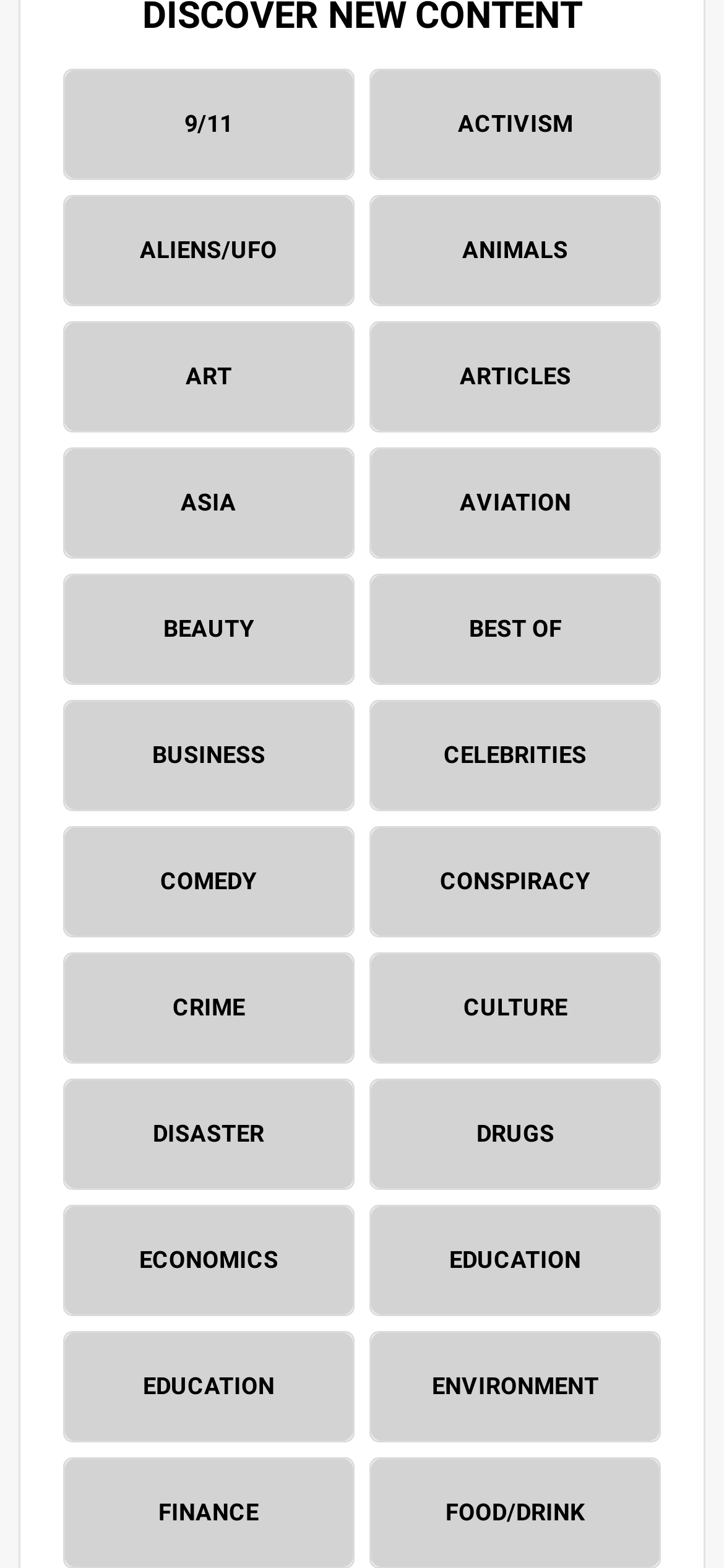Locate the coordinates of the bounding box for the clickable region that fulfills this instruction: "go to help".

None